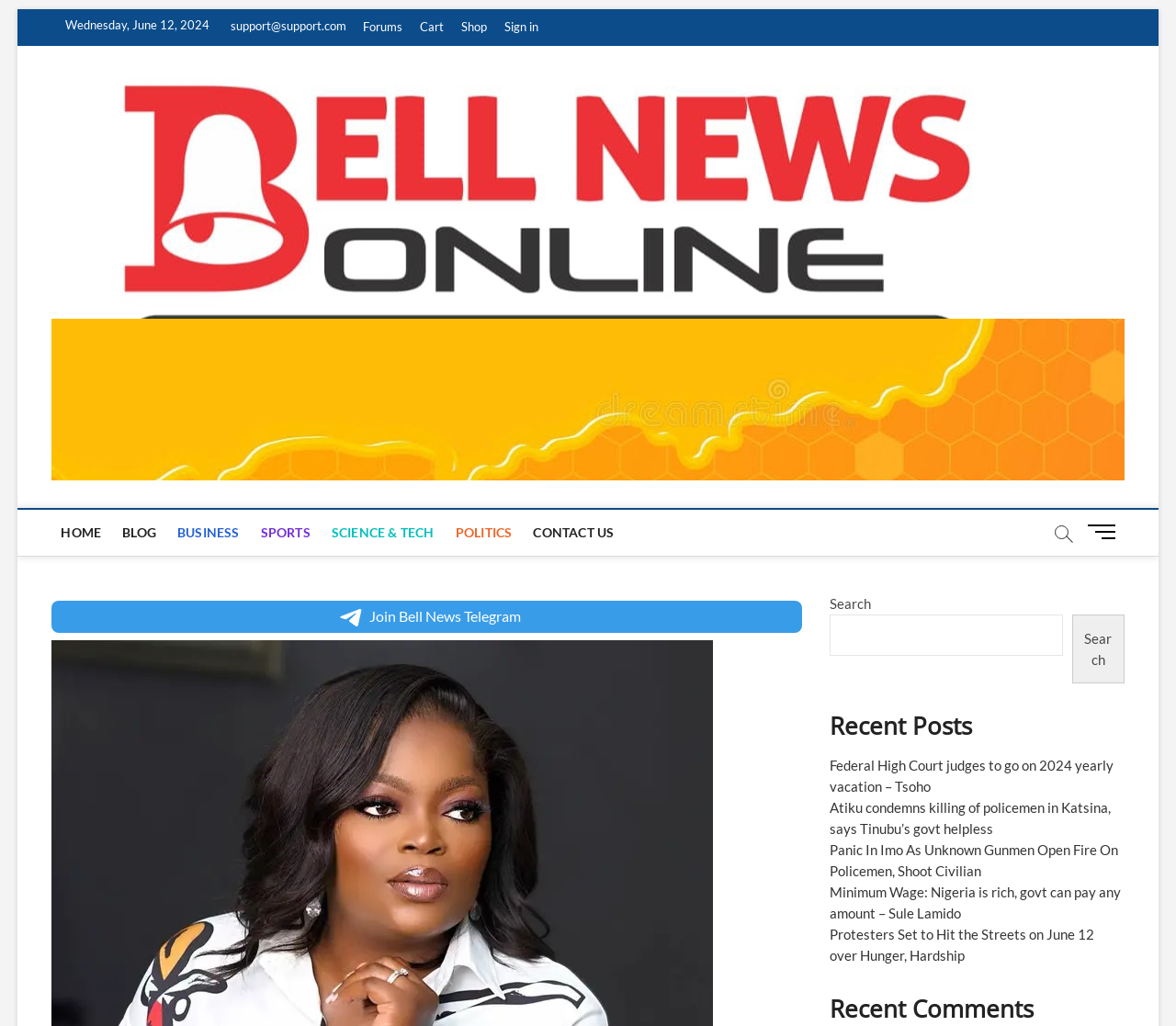Show the bounding box coordinates for the HTML element as described: "Join Bell News Telegram".

[0.044, 0.586, 0.682, 0.617]